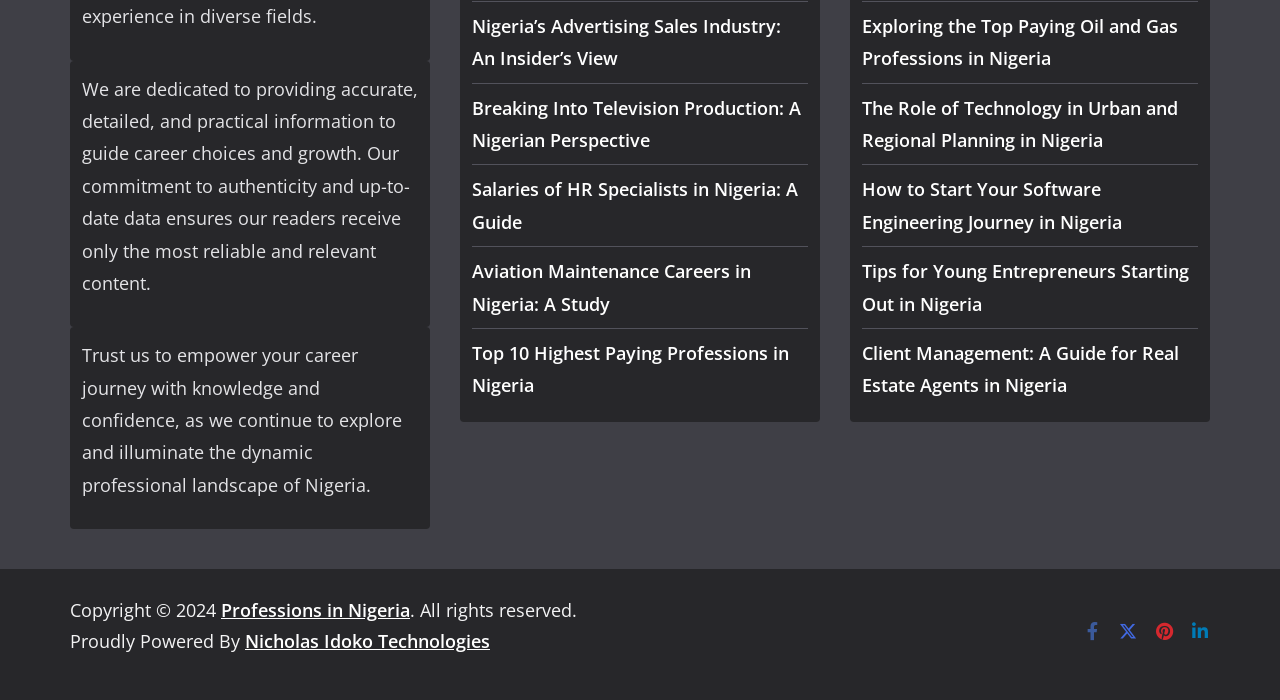What year is mentioned in the copyright notice?
From the details in the image, provide a complete and detailed answer to the question.

The static text element 'Copyright © 2024' is present at the bottom of the webpage, indicating that the copyright notice is for the year 2024.